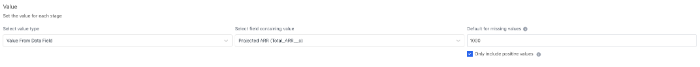Create an extensive and detailed description of the image.

The image showcases a user interface segment focused on setting values for a specific data field within a platform, possibly related to CRM or data analytics. It features dropdown menus and fields for selecting a "Value from Data Field" and a "Source: Field containing value." Users can choose an appropriate data field from the provided options, including a custom Salesforce field labeled "Total_ARR__c." Additionally, there is an option to set a default value if the field is missing, enhancing the functionality of the form. The interface is designed to facilitate data management by allowing users to efficiently specify configurations relevant to their staging needs in the platform.